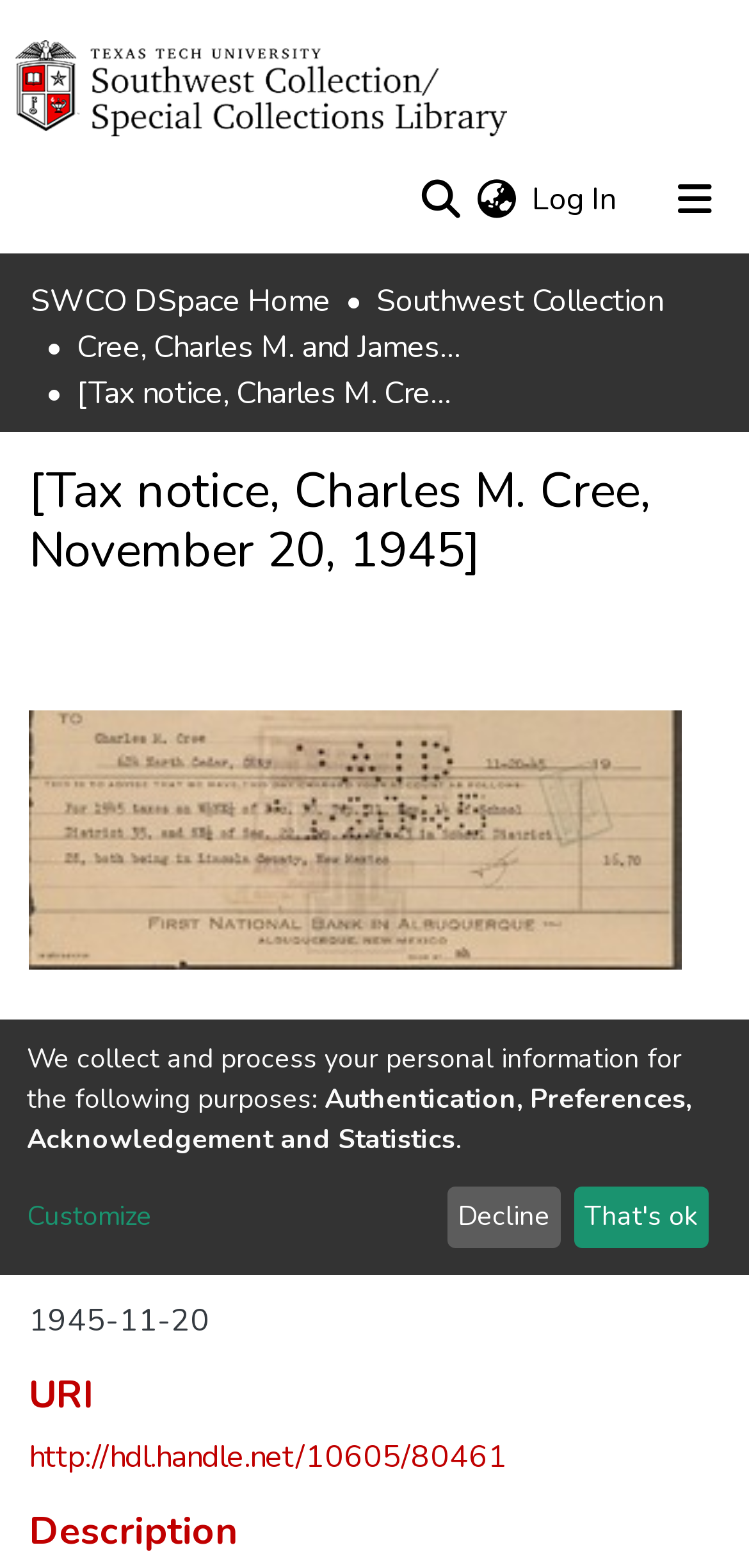Specify the bounding box coordinates of the region I need to click to perform the following instruction: "Log in". The coordinates must be four float numbers in the range of 0 to 1, i.e., [left, top, right, bottom].

[0.705, 0.114, 0.826, 0.141]